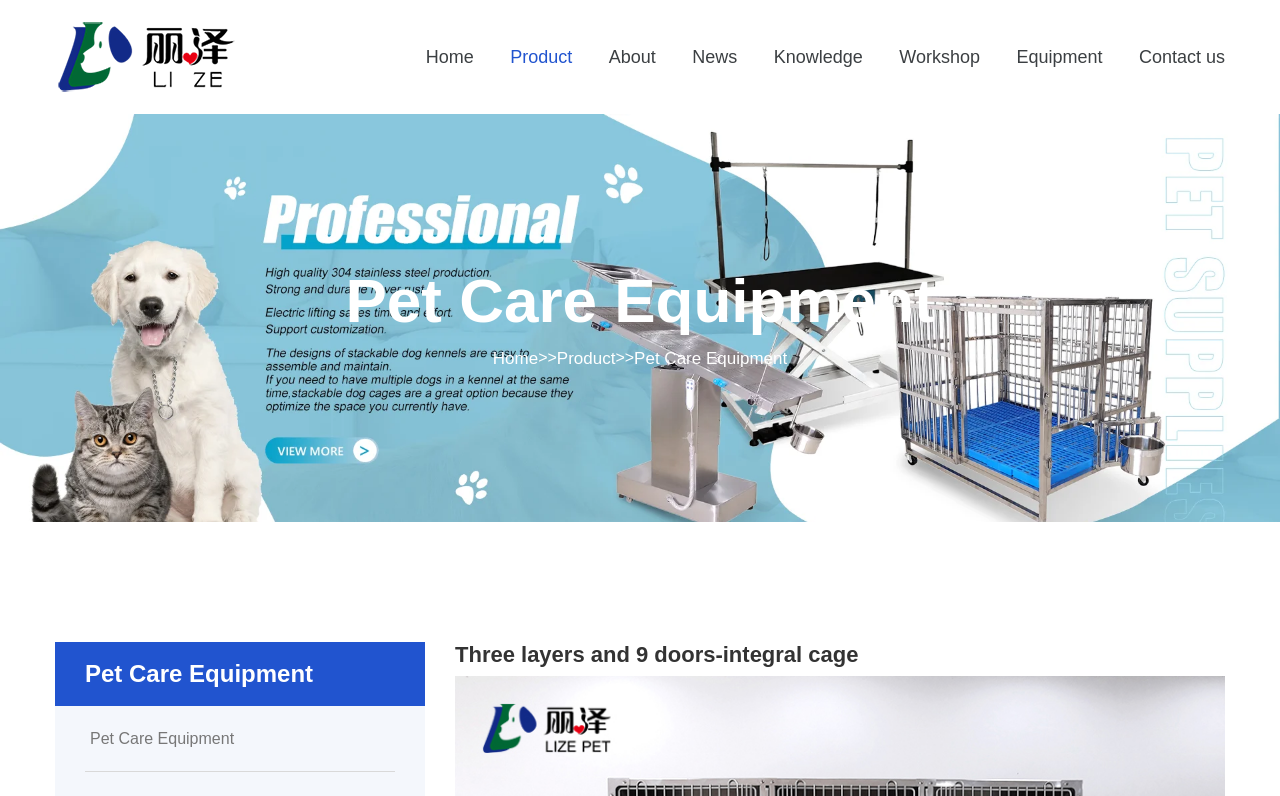Use a single word or phrase to answer the following:
How many layers does the product have?

3